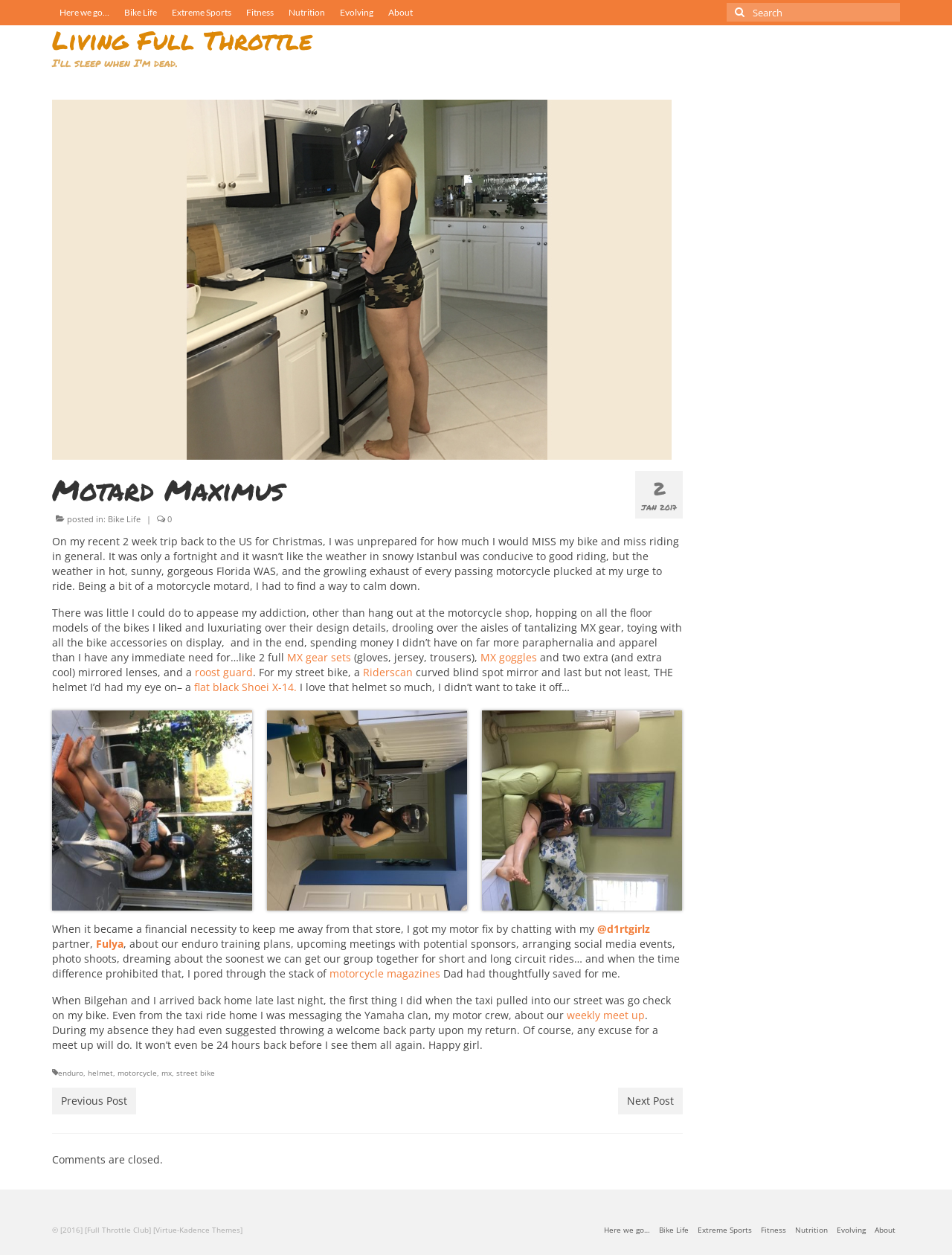Extract the bounding box coordinates of the UI element described: "Living Full Throttle". Provide the coordinates in the format [left, top, right, bottom] with values ranging from 0 to 1.

[0.055, 0.017, 0.328, 0.046]